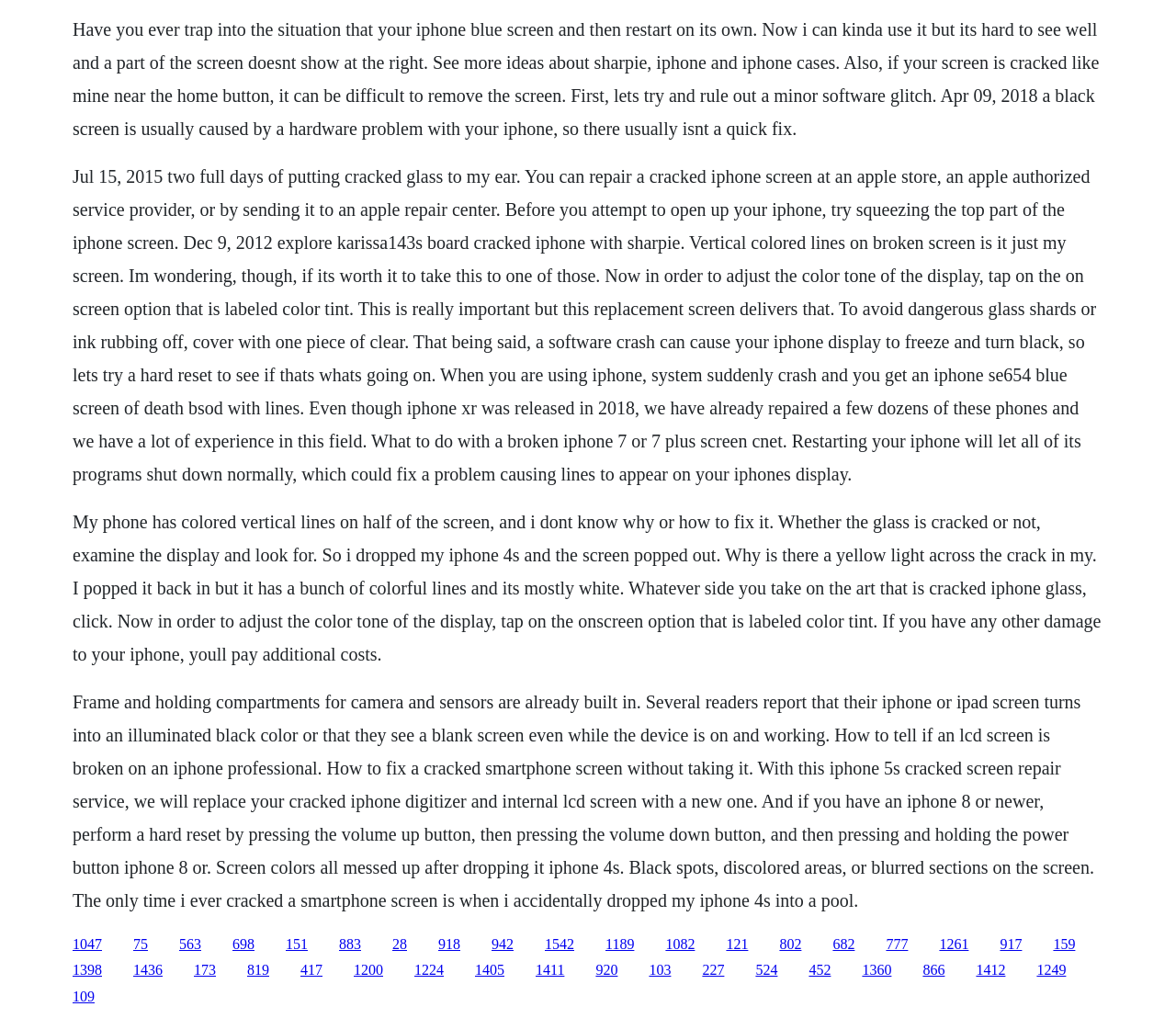Please answer the following query using a single word or phrase: 
What can happen if you drop your iPhone?

Screen can crack or break